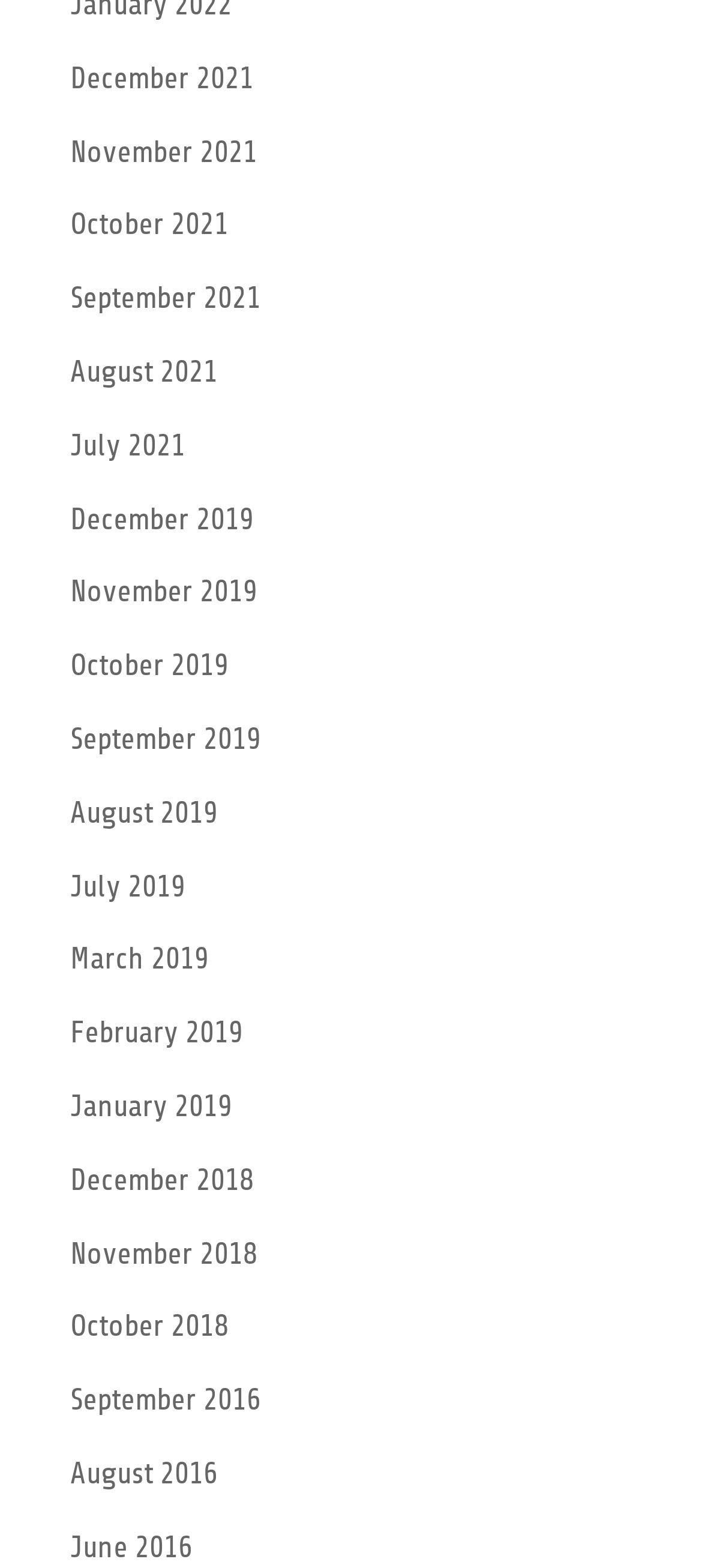Give a one-word or phrase response to the following question: How many years are represented in the list?

4